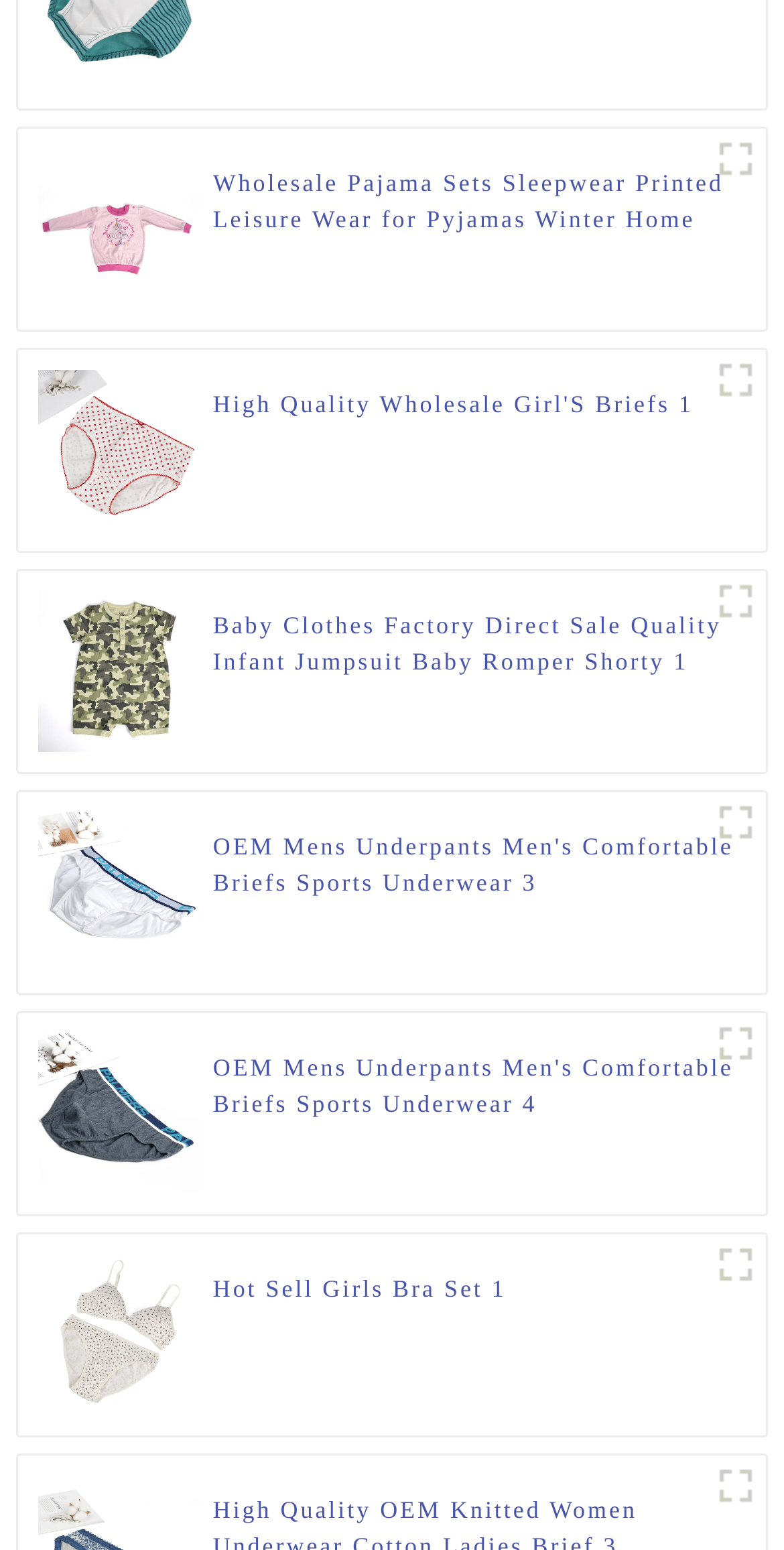Show me the bounding box coordinates of the clickable region to achieve the task as per the instruction: "View Hot Sell Girls Bra Set 1".

[0.048, 0.849, 0.254, 0.868]